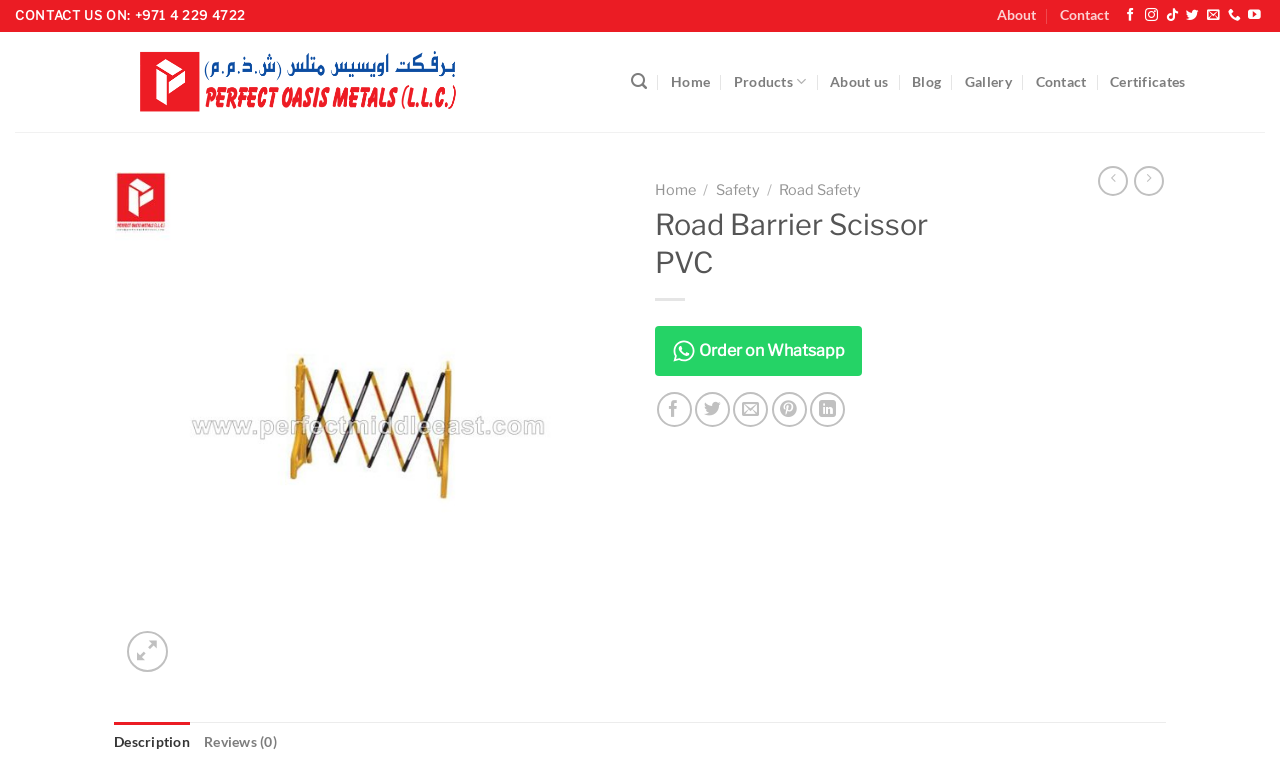Please determine the bounding box coordinates of the section I need to click to accomplish this instruction: "Search".

[0.493, 0.081, 0.506, 0.133]